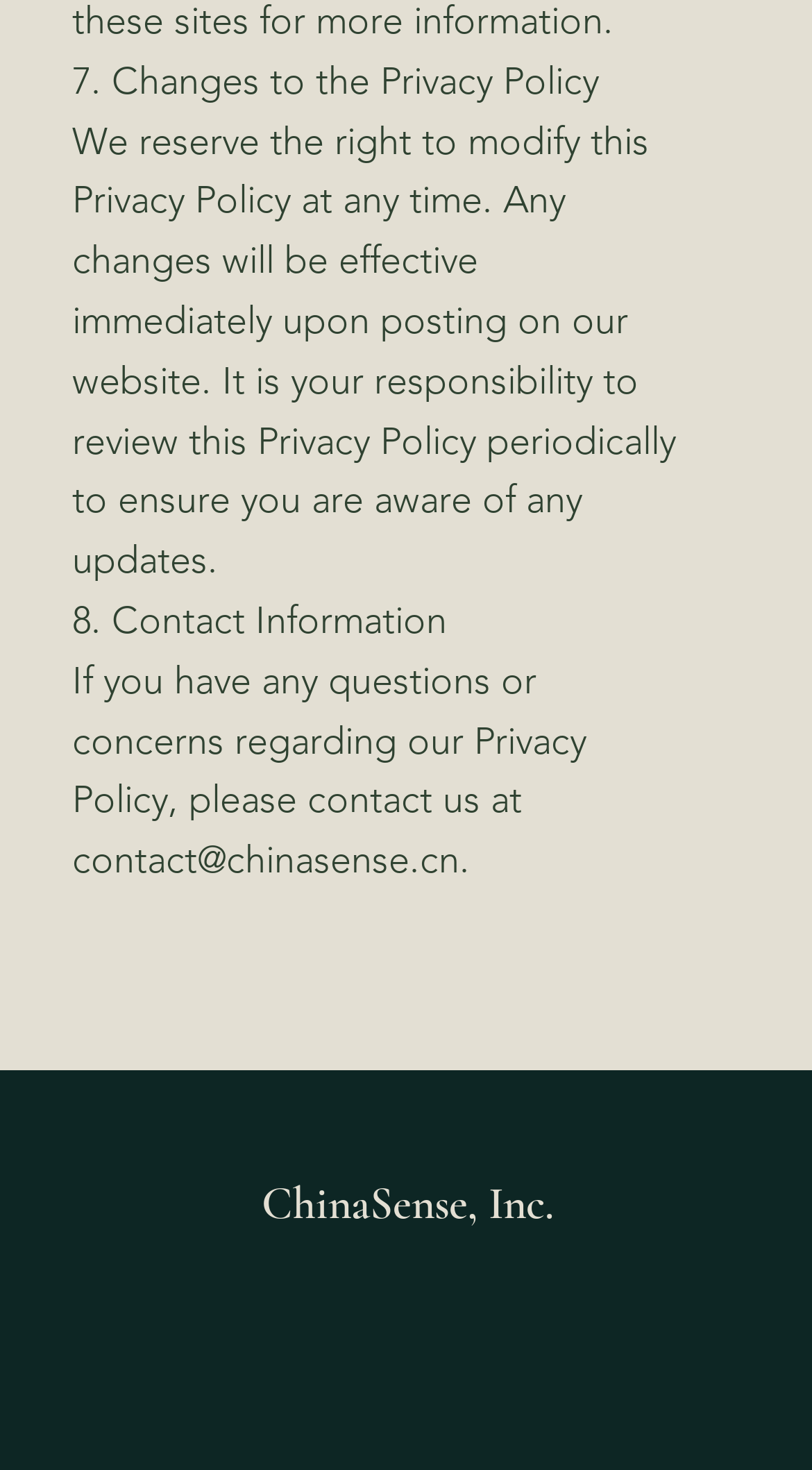Who reserves the right to modify the Privacy Policy?
Look at the image and respond with a single word or a short phrase.

ChinaSense, Inc.